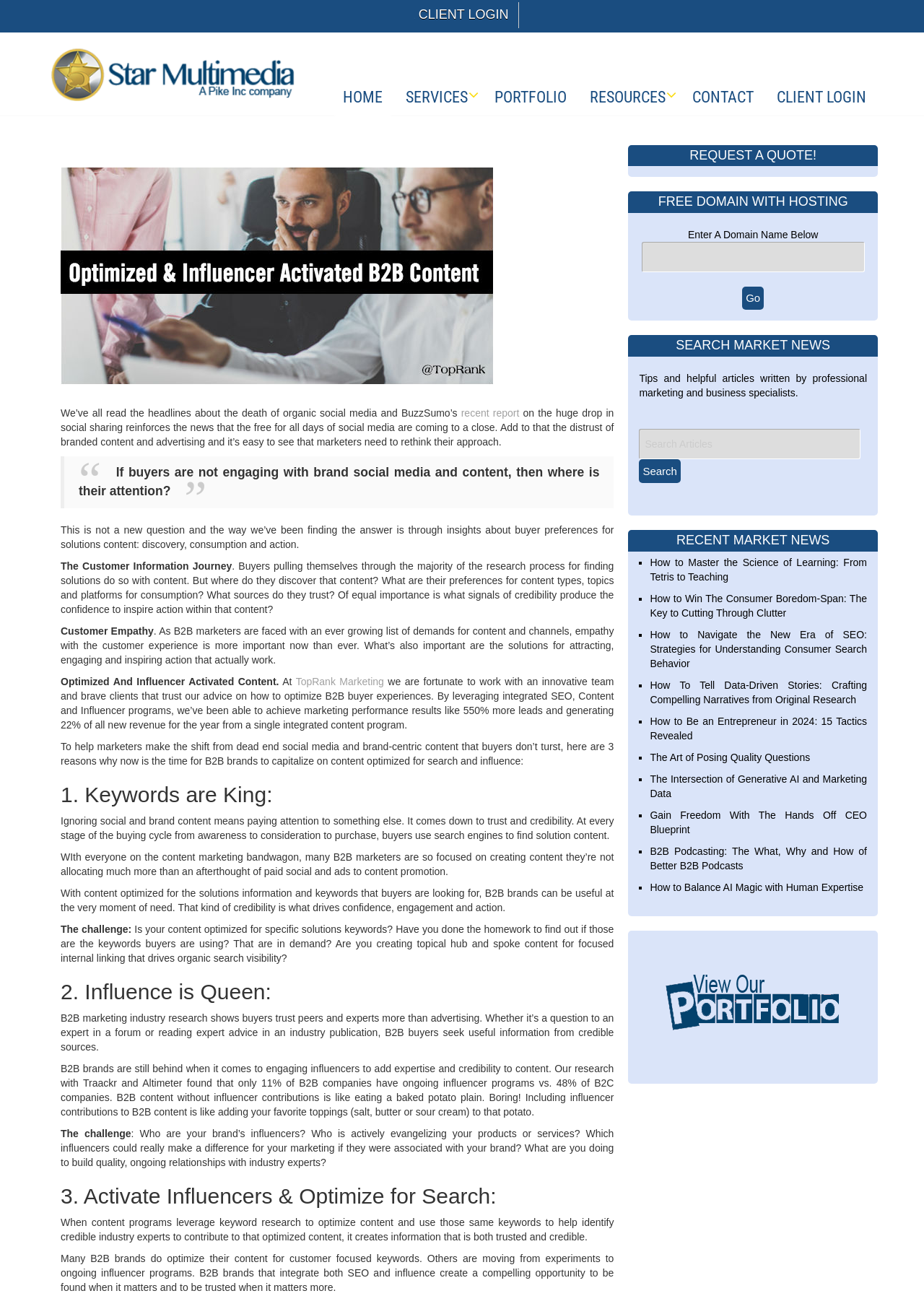Please identify the bounding box coordinates of the element I should click to complete this instruction: 'Click on the 'CLIENT LOGIN' link'. The coordinates should be given as four float numbers between 0 and 1, like this: [left, top, right, bottom].

[0.441, 0.002, 0.558, 0.022]